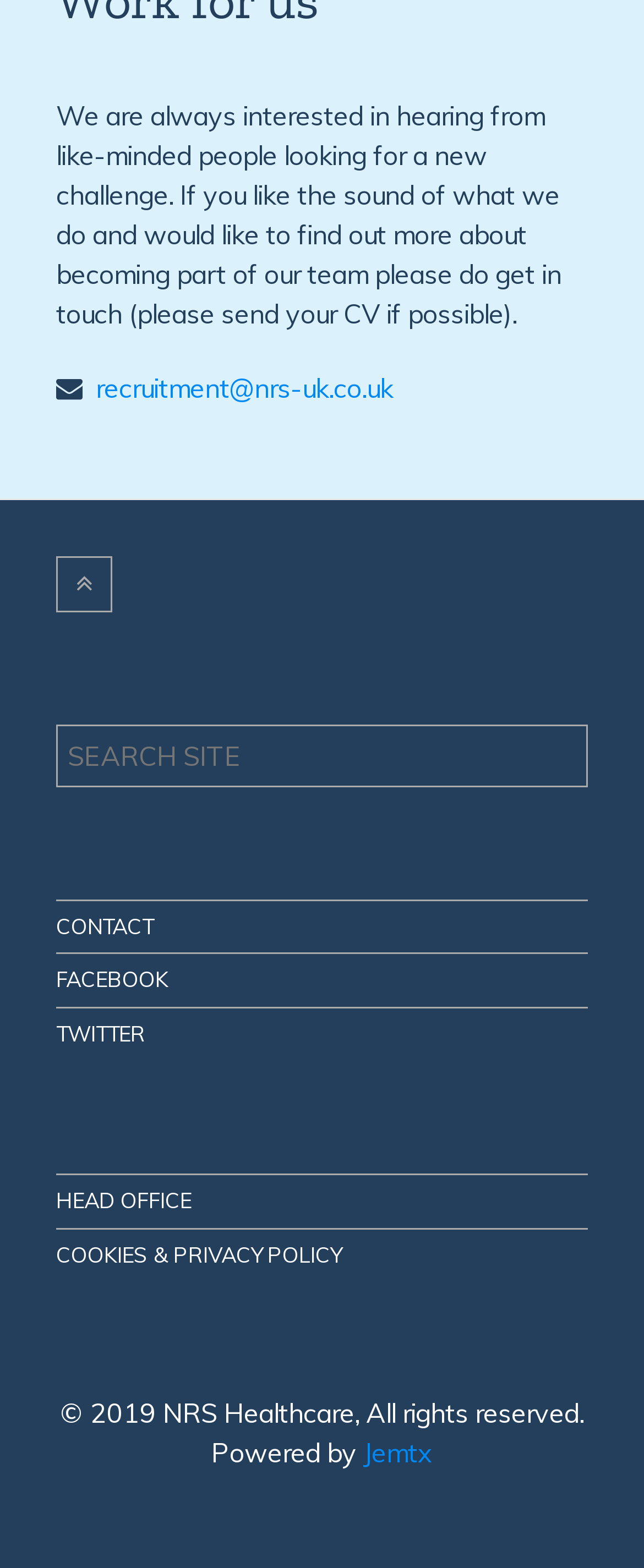Mark the bounding box of the element that matches the following description: "Head Office".

[0.087, 0.757, 0.297, 0.774]